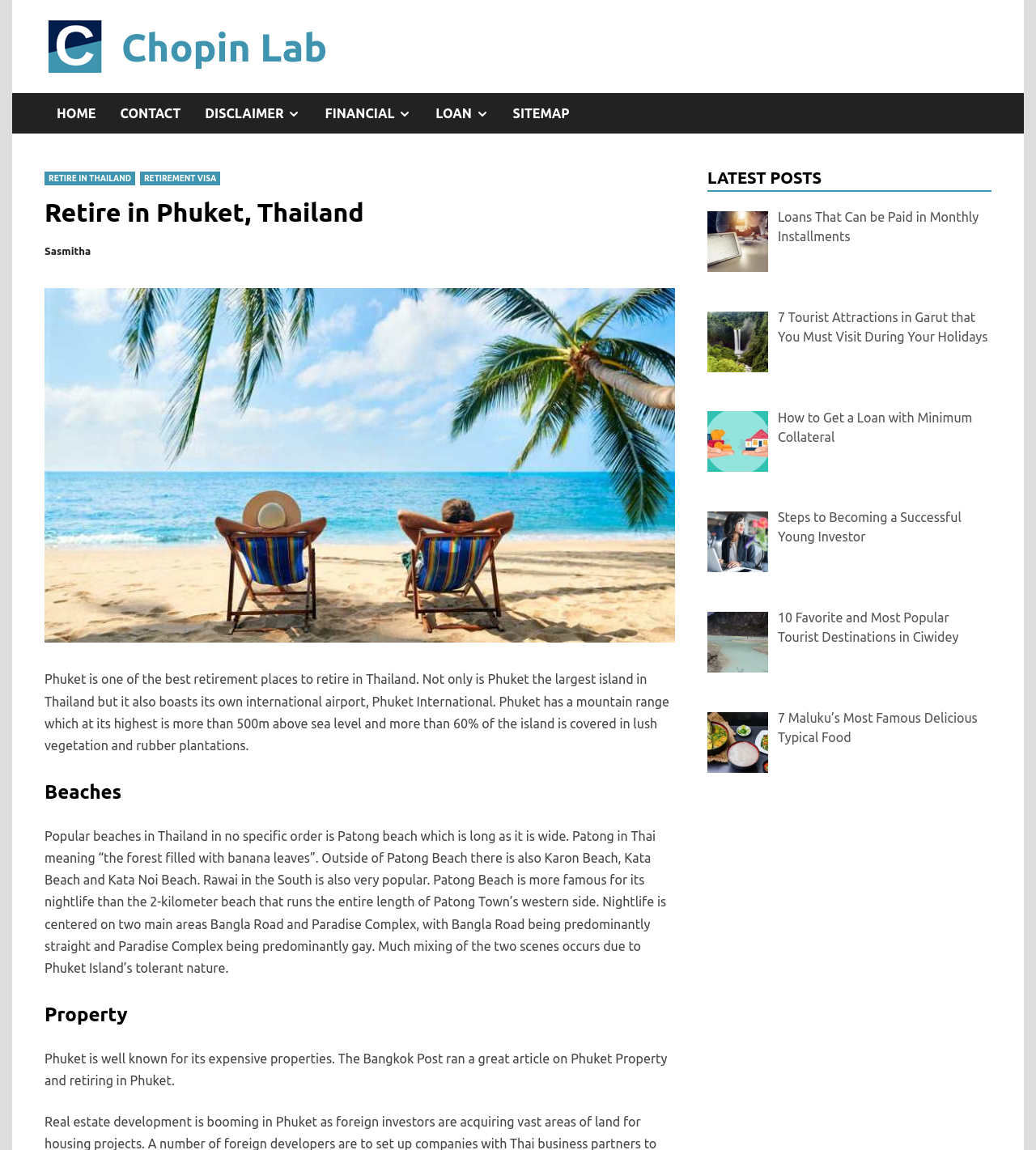Please find the bounding box for the UI component described as follows: "Chopin Lab".

[0.117, 0.021, 0.316, 0.059]